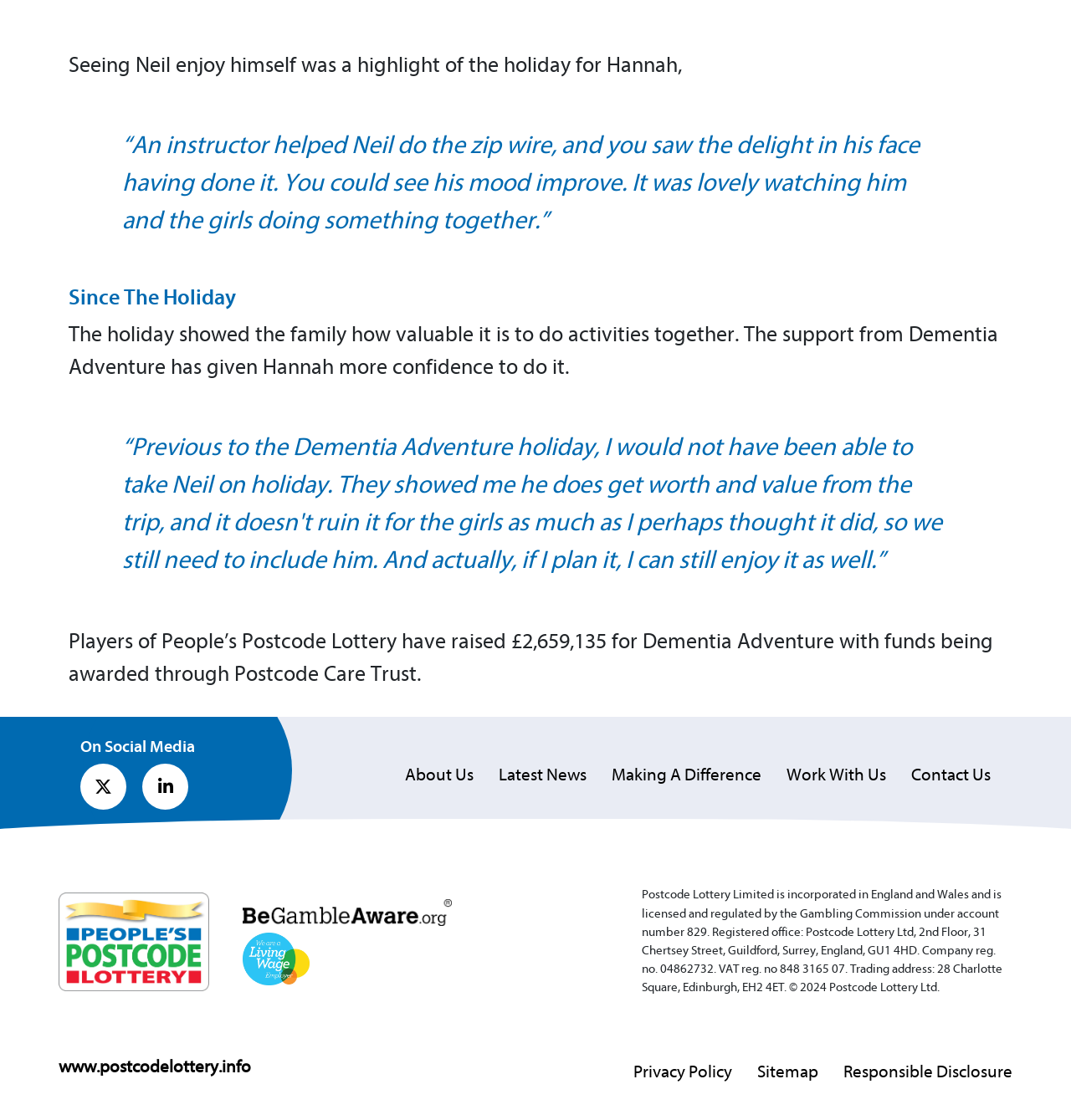What is the address of the registered office of Postcode Lottery Ltd?
Look at the image and respond with a one-word or short-phrase answer.

2nd Floor, 31 Chertsey Street, Guildford, Surrey, England, GU1 4HD